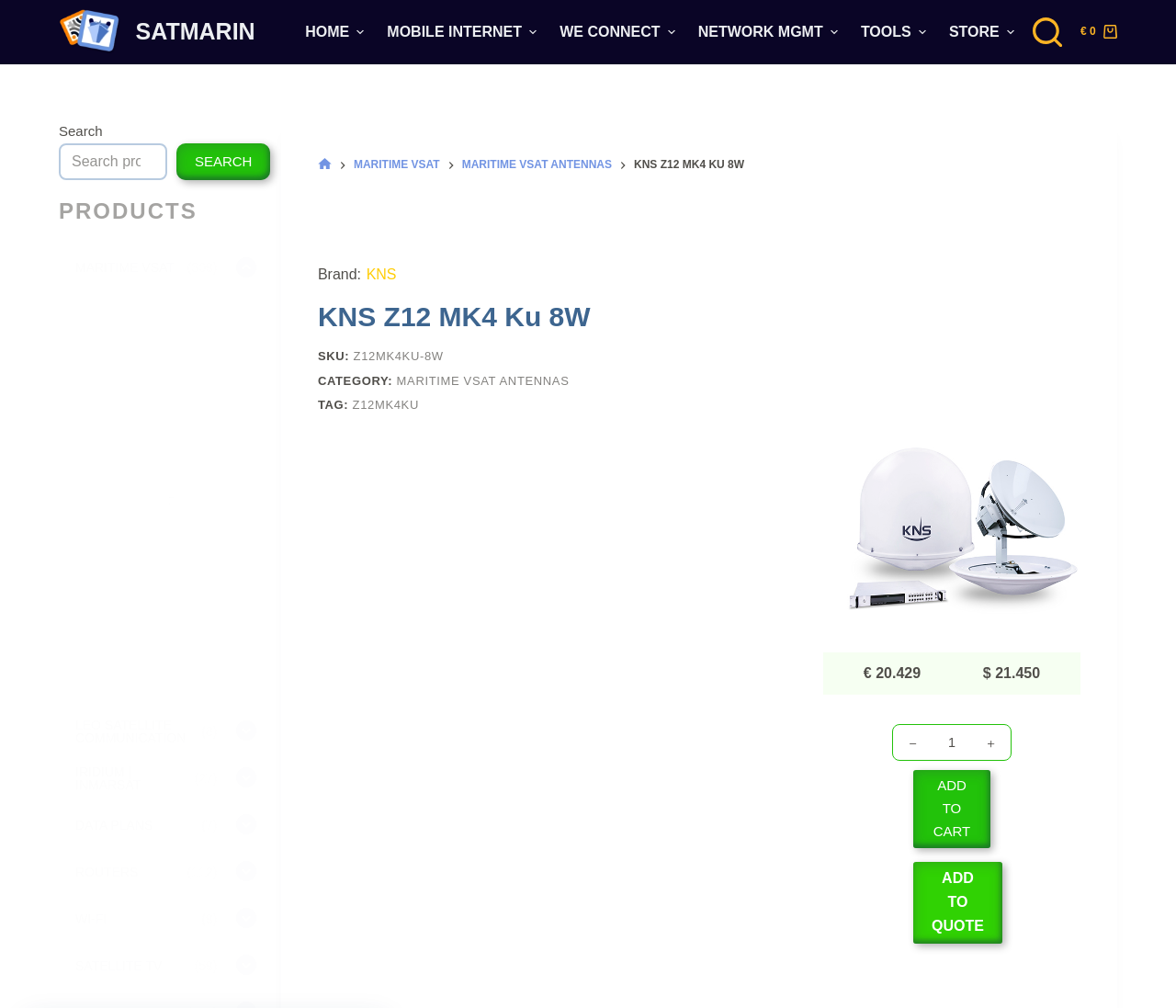Respond to the following query with just one word or a short phrase: 
What is the function of the 'ADD TO CART' button?

Add product to cart